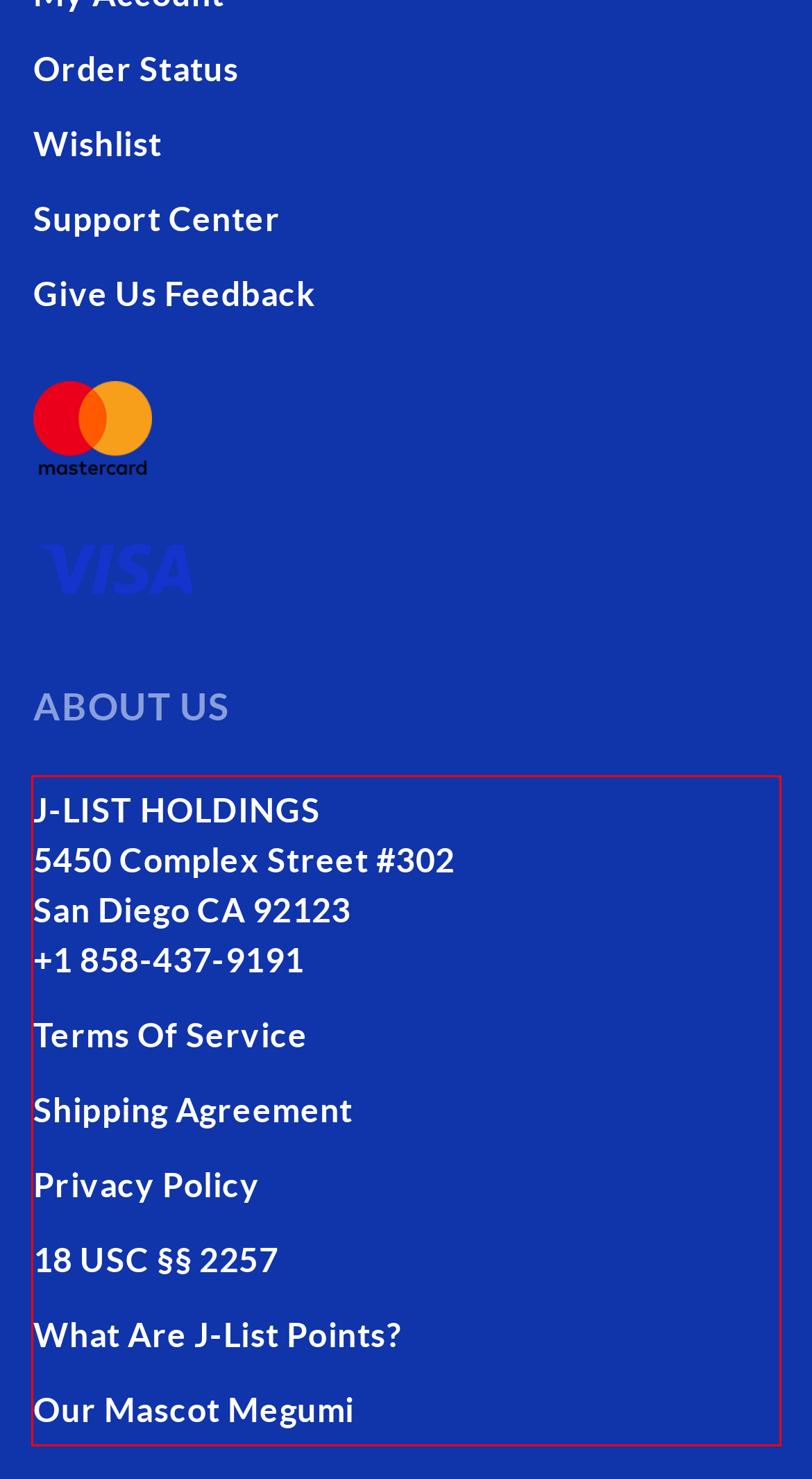You are provided with a screenshot of a webpage that includes a red bounding box. Extract and generate the text content found within the red bounding box.

J-LIST HOLDINGS 5450 Complex Street #302 San Diego CA 92123 +1 858-437-9191 Terms Of Service Shipping Agreement Privacy Policy 18 USC §§ 2257 What Are J-List Points? Our Mascot Megumi